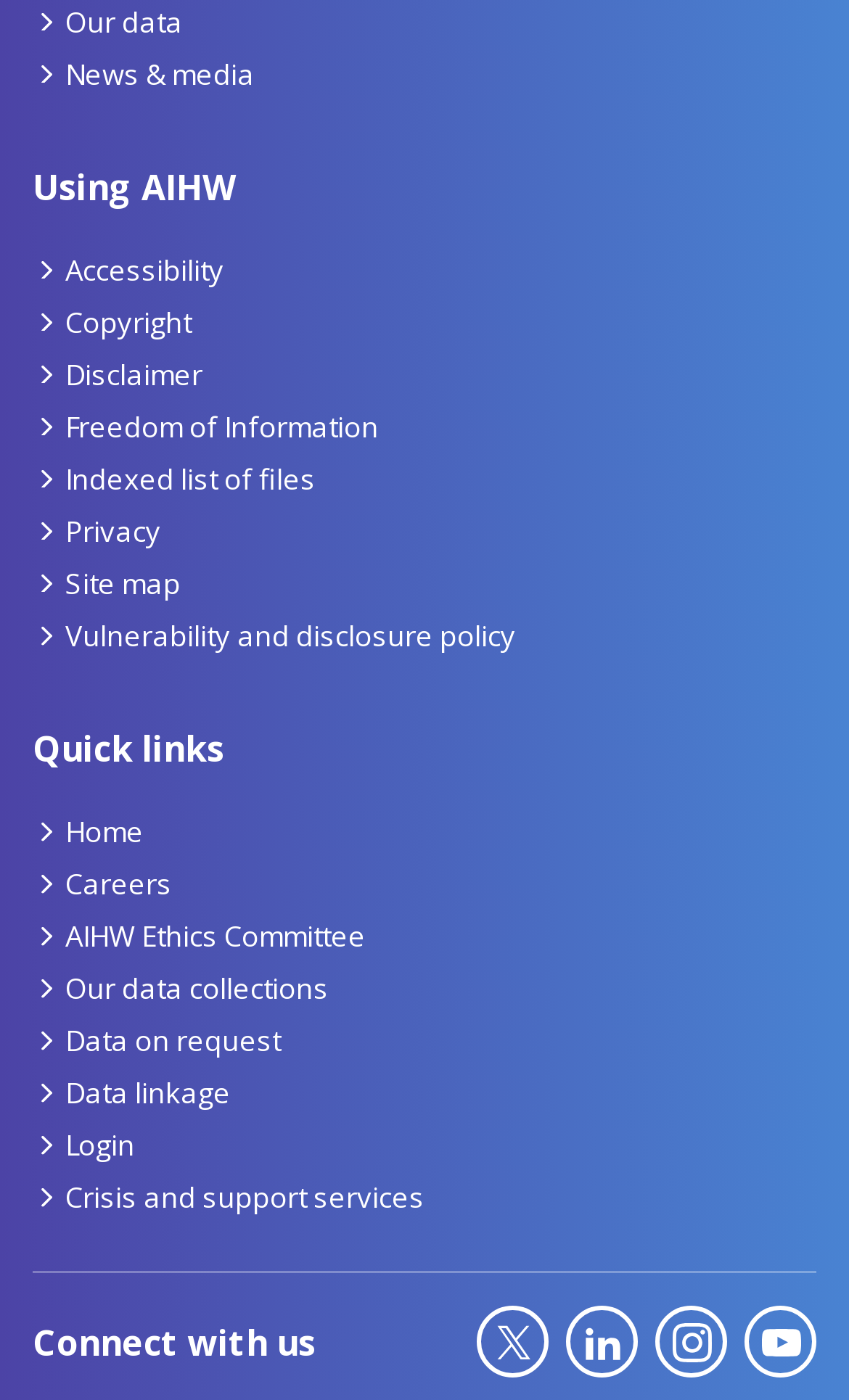Could you specify the bounding box coordinates for the clickable section to complete the following instruction: "Follow AIHW on X"?

[0.562, 0.933, 0.646, 0.985]